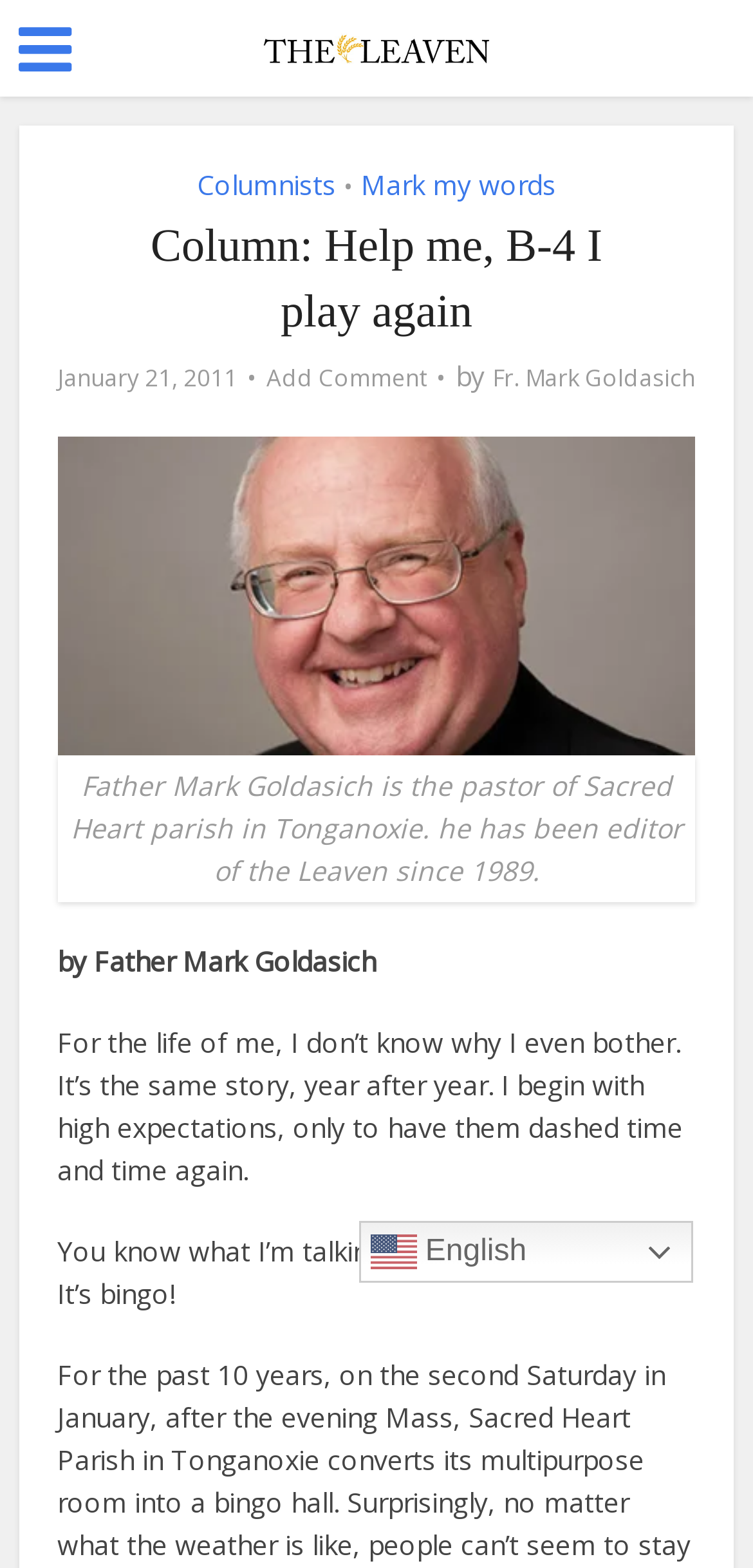Generate a thorough explanation of the webpage's elements.

The webpage appears to be an article from The Leaven Catholic Newspaper, with the title "Column: Help me, B-4 I play again" written by Fr. Mark Goldasich. At the top left, there is a small icon and a link to the newspaper's homepage. Below this, there is a header section with links to "Columnists" and "Mark my words", separated by a bullet point. The title of the article is displayed prominently in the center, with the date "January 21, 2011" and a link to "Add Comment" on the right.

The article's author, Fr. Mark Goldasich, is introduced with a brief description and a small image of him. The main content of the article starts with the phrase "For the life of me, I don't know why I even bother." and continues with a humorous rant about bingo. The text is divided into paragraphs, with the second paragraph starting with "You know what I'm talking about. Yep, that's right: It's bingo!"

At the bottom right, there is a link to switch the language to English, accompanied by a small flag icon.